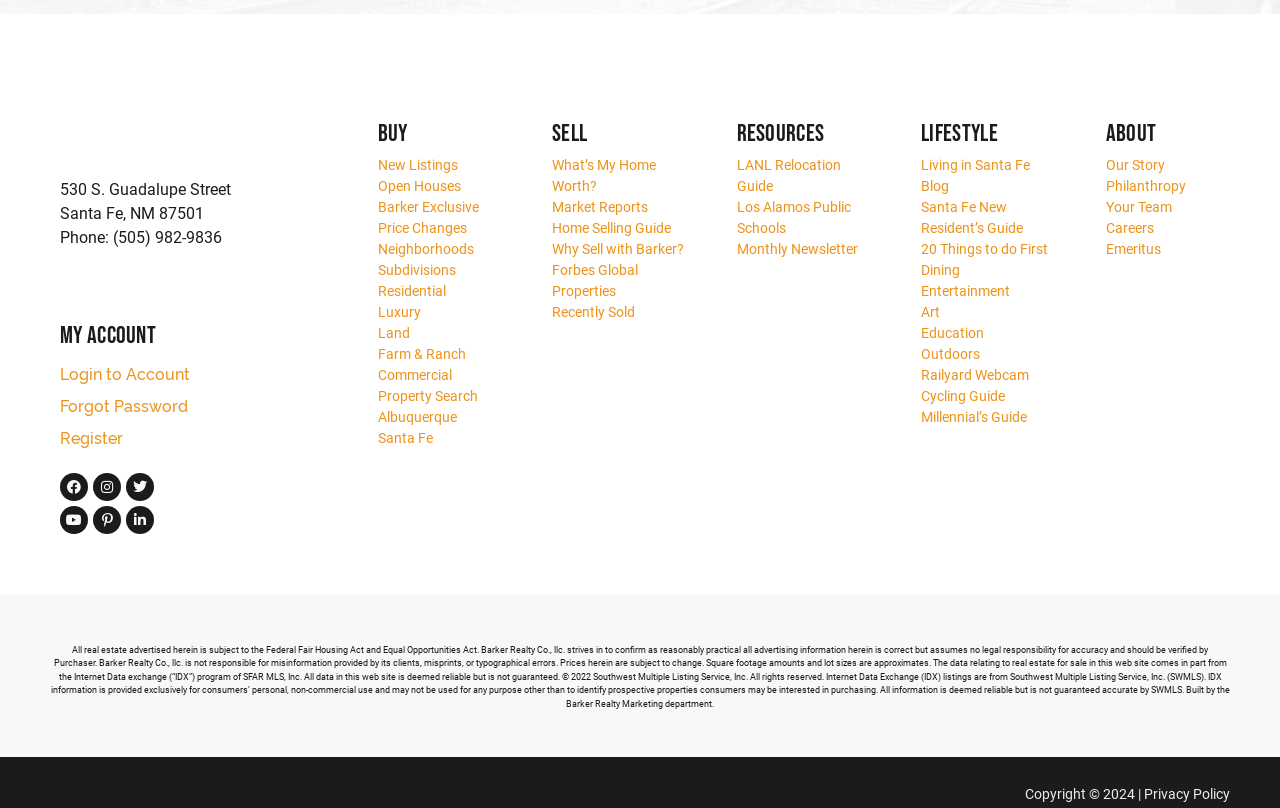Give a concise answer of one word or phrase to the question: 
How many social media links are there?

6